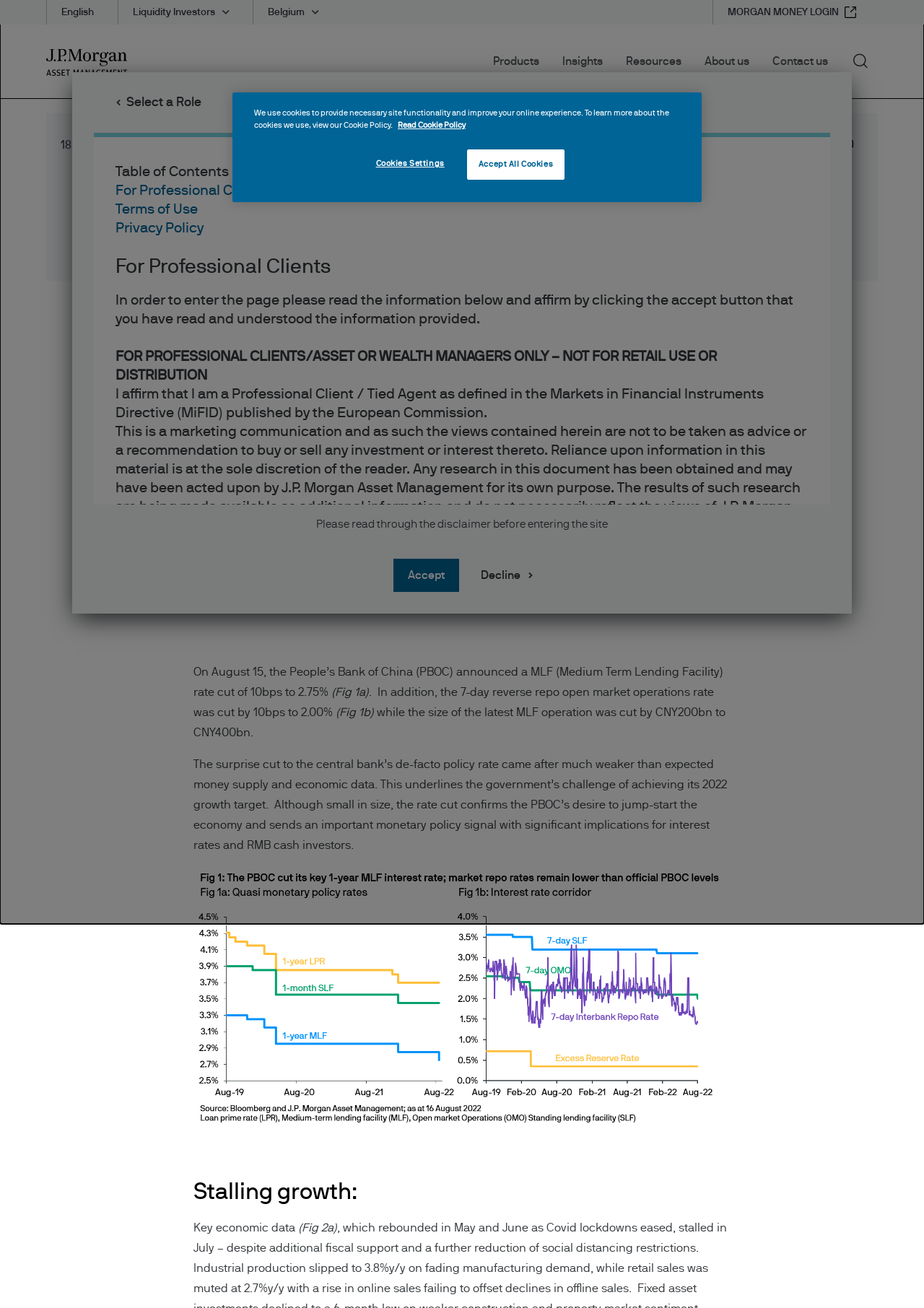Please determine the bounding box coordinates of the element's region to click for the following instruction: "Click the 'Print article' link".

[0.906, 0.103, 0.925, 0.119]